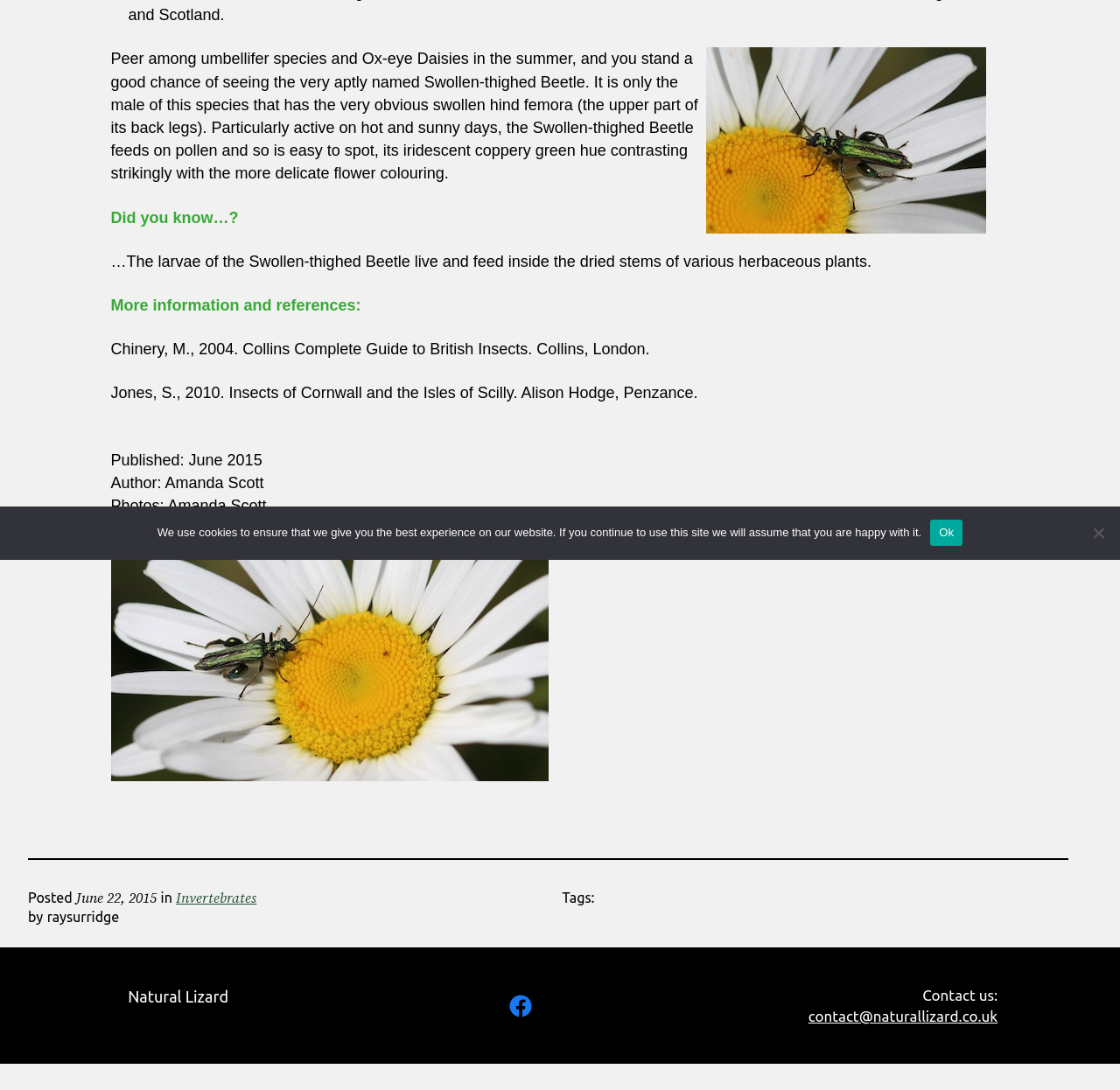Using the description: "Facebook", identify the bounding box of the corresponding UI element in the screenshot.

[0.453, 0.911, 0.476, 0.935]